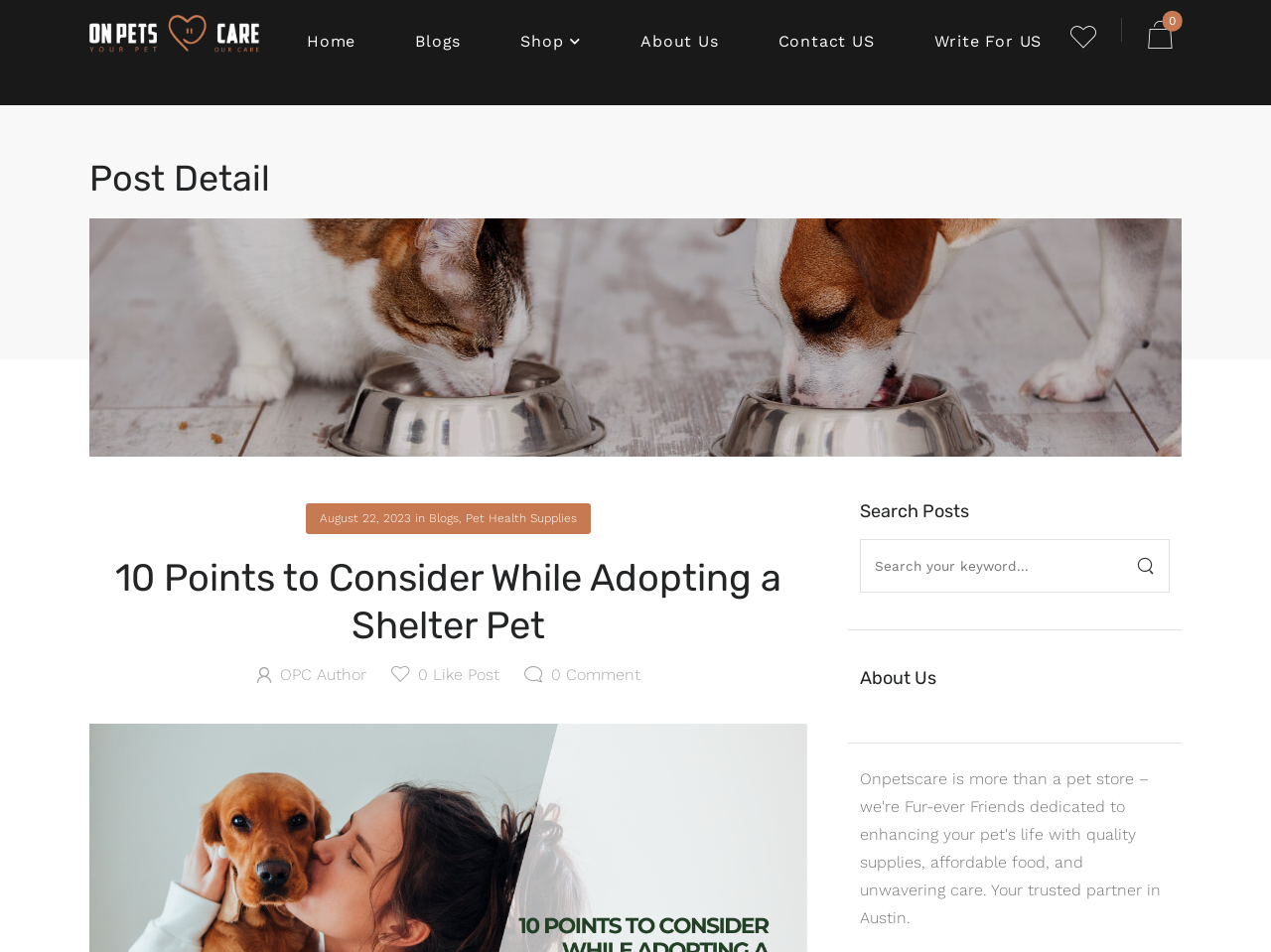Respond to the question below with a single word or phrase: How many likes does the current post have?

0